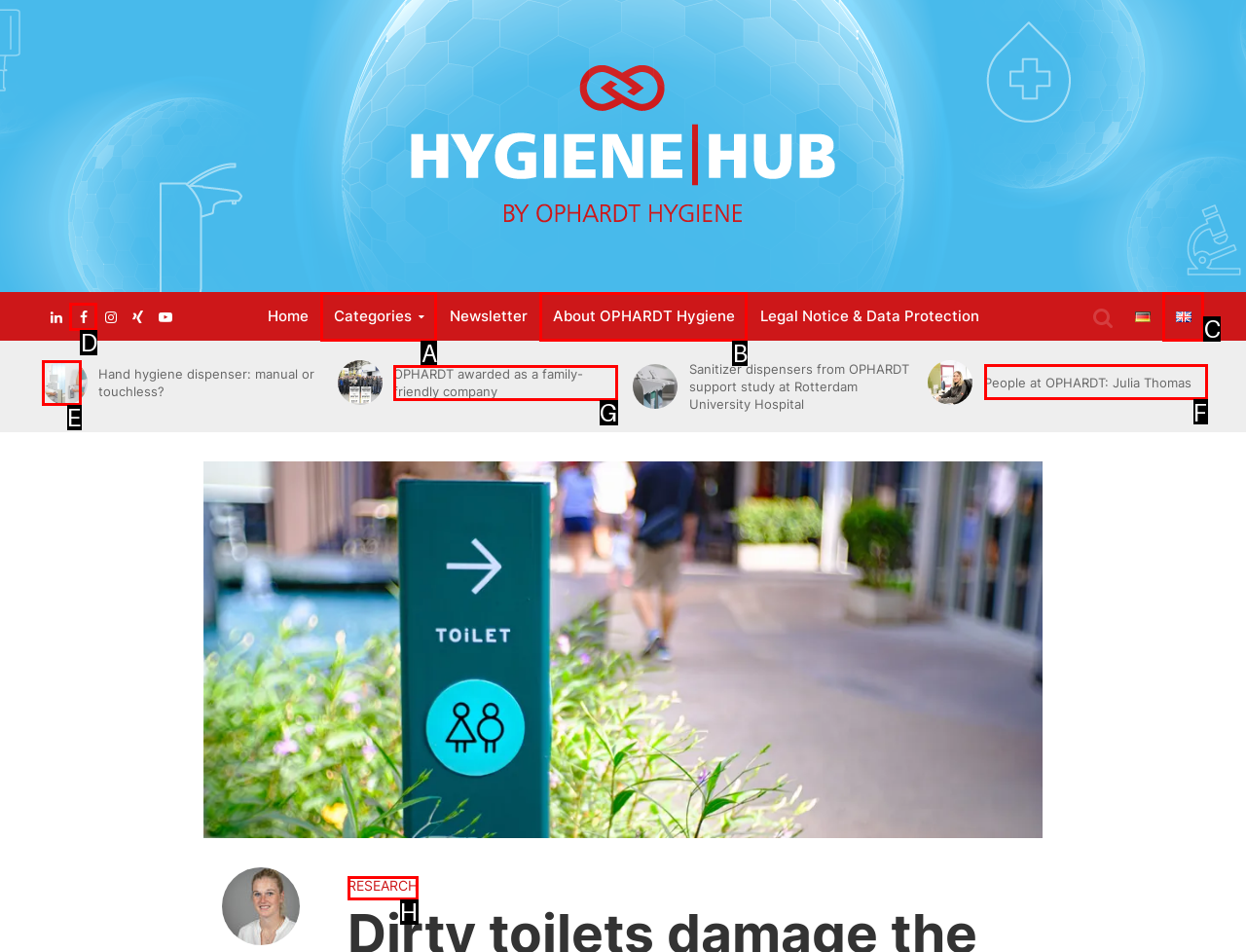Select the HTML element that should be clicked to accomplish the task: Learn about OPHARDT Supports Hospital in Malawi Reply with the corresponding letter of the option.

F